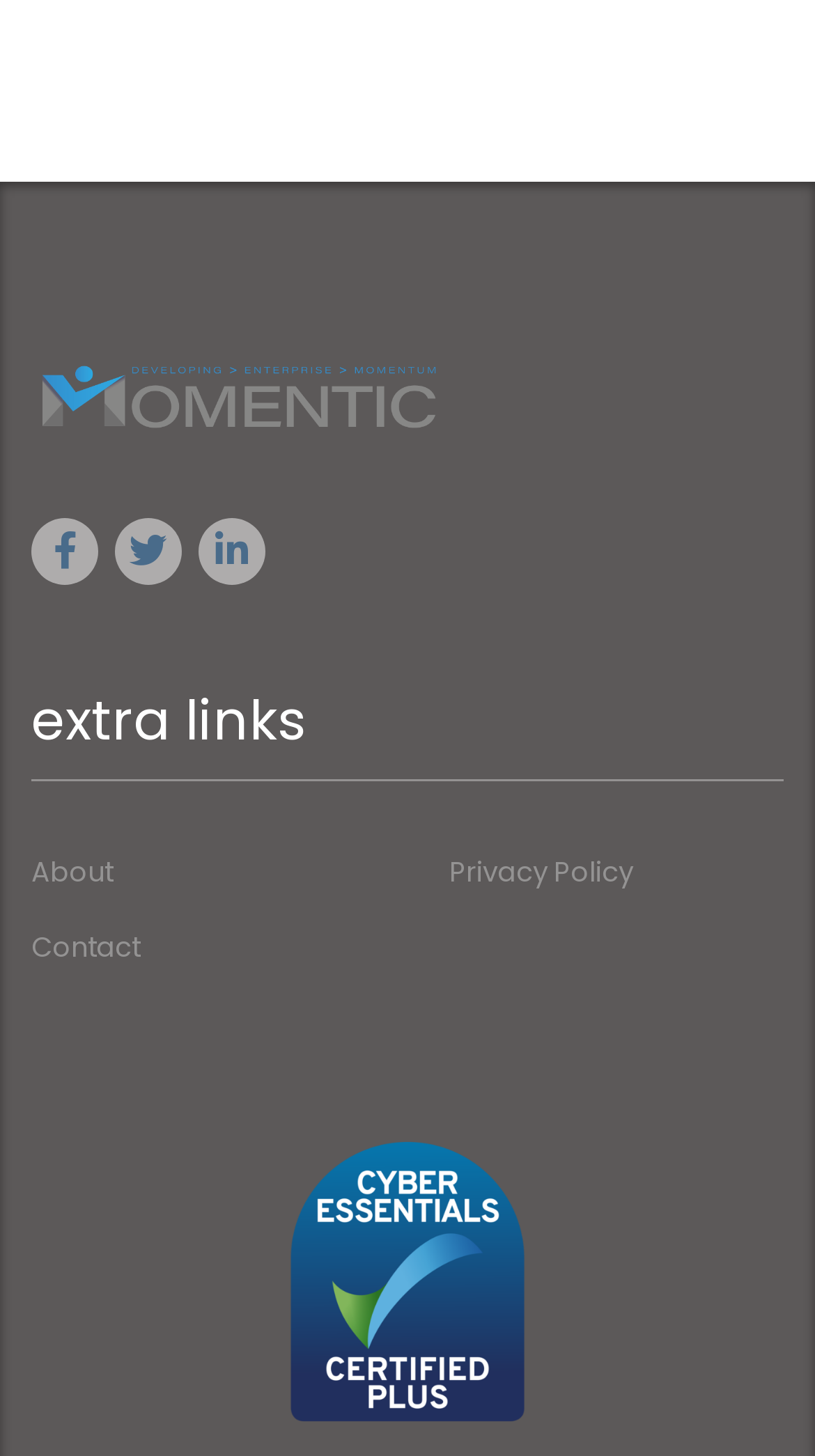How many links are there in the extra links section?
Based on the image, provide a one-word or brief-phrase response.

3